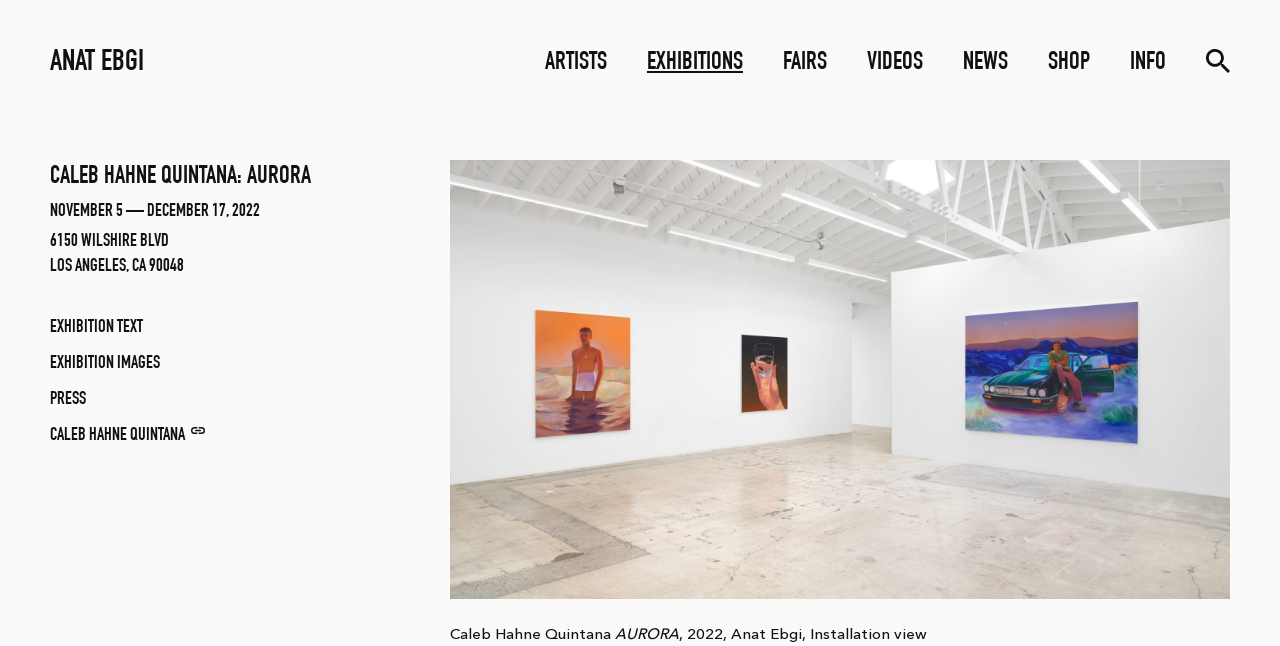Please find the bounding box for the UI element described by: "Exhibition Images".

[0.039, 0.551, 0.125, 0.577]